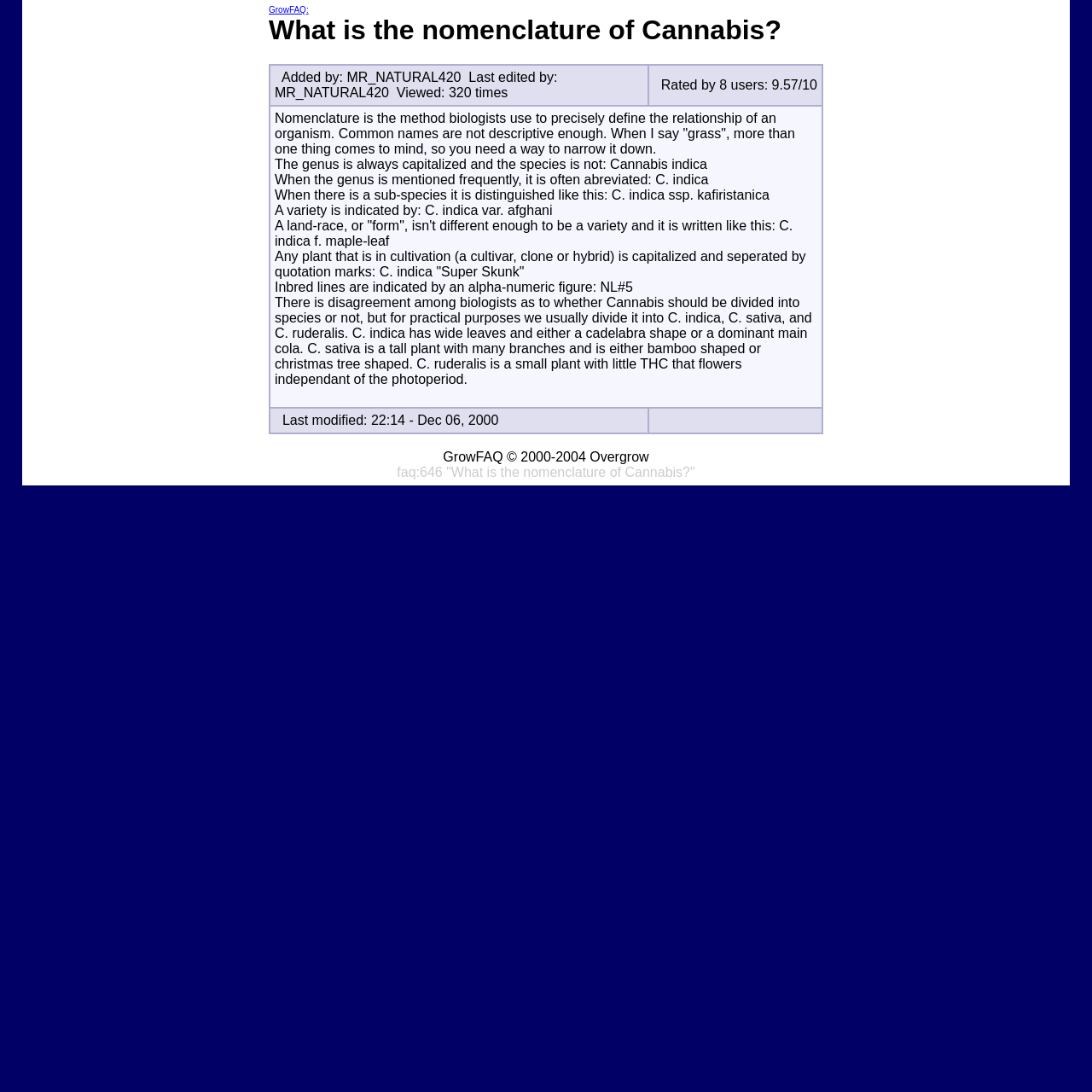What is the purpose of nomenclature in biology?
Answer the question with just one word or phrase using the image.

To precisely define relationships